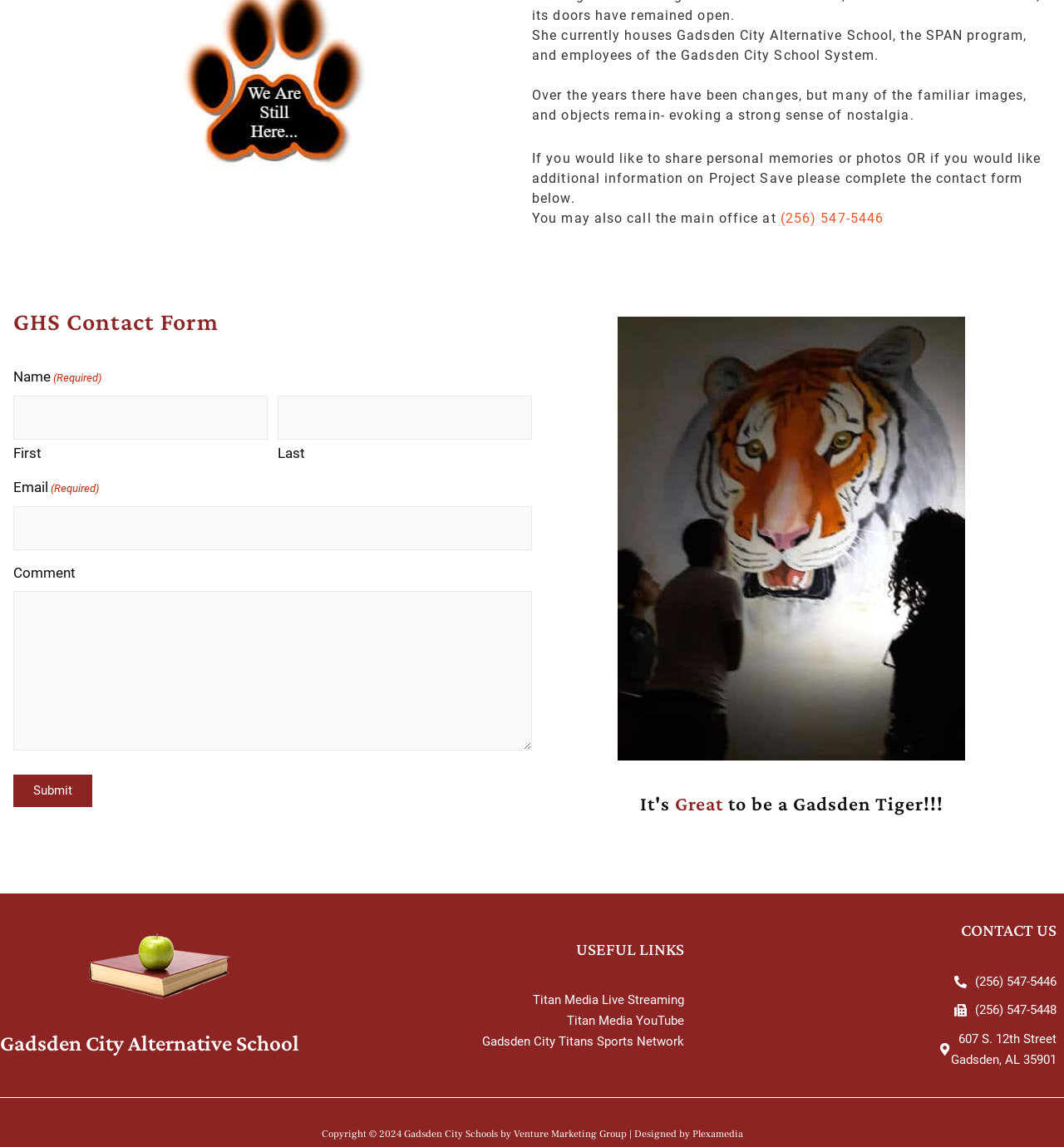Please look at the image and answer the question with a detailed explanation: What is the name of the school system?

The answer can be found in the first StaticText element, which mentions 'Gadsden City Alternative School, the SPAN program, and employees of the Gadsden City School System.'